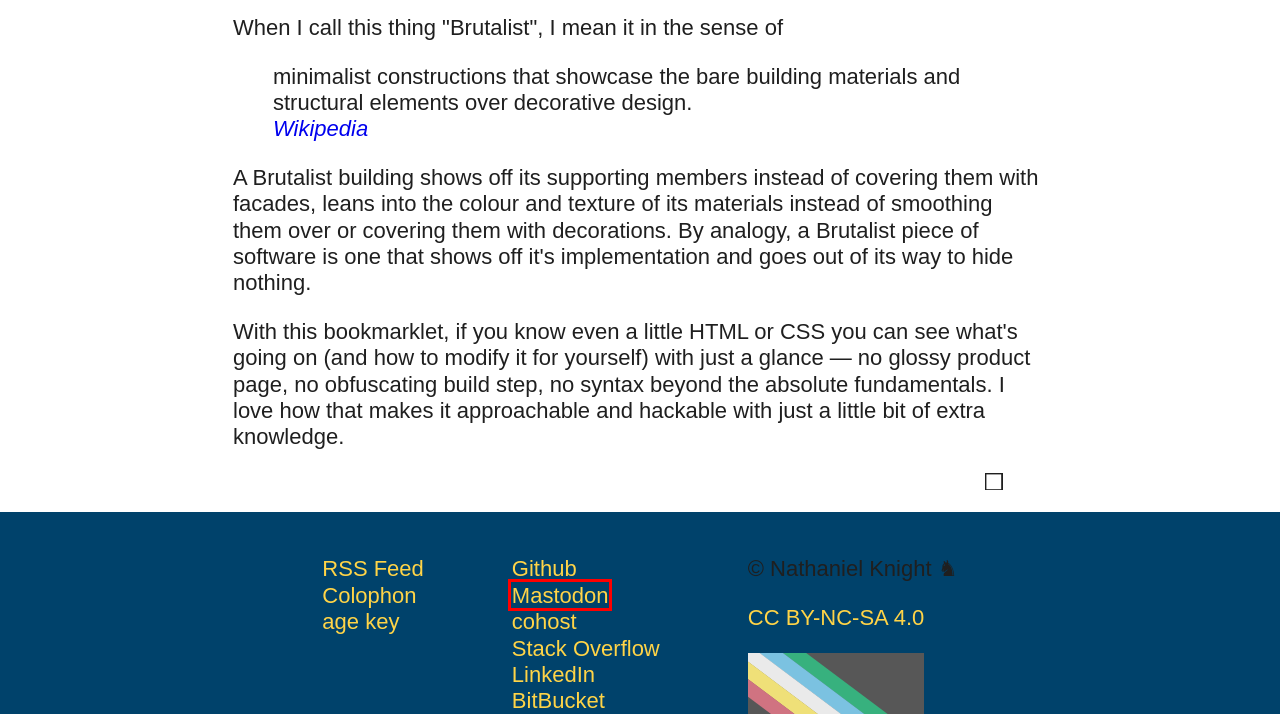Analyze the screenshot of a webpage that features a red rectangle bounding box. Pick the webpage description that best matches the new webpage you would see after clicking on the element within the red bounding box. Here are the candidates:
A. natnight (@natknight@hachyderm.io) - Hachyderm.io
B. CC BY-NC-SA 4.0 Deed | Attribution-NonCommercial-ShareAlike 4.0 International
 | Creative Commons
C. Bitbucket
D. Data URLs - HTTP | MDN
E. autofocus - HTML: HyperText Markup Language | MDN
F. contenteditable - HTML: HyperText Markup Language | MDN
G. User Nat Knight - Stack Overflow
H. style - HTML: HyperText Markup Language | MDN

A